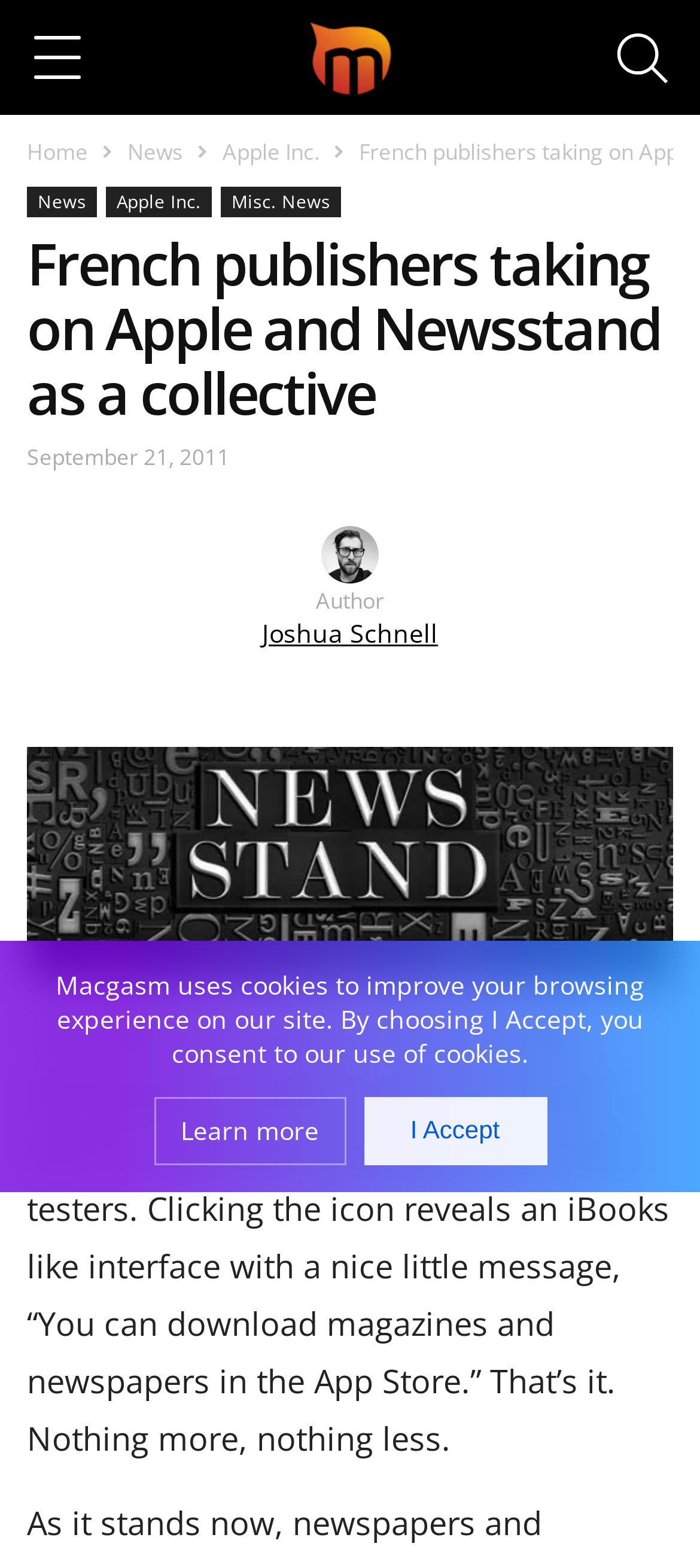Determine the bounding box coordinates of the clickable element necessary to fulfill the instruction: "Search for something on macgasm.net". Provide the coordinates as four float numbers within the 0 to 1 range, i.e., [left, top, right, bottom].

[0.0, 0.014, 0.836, 0.06]